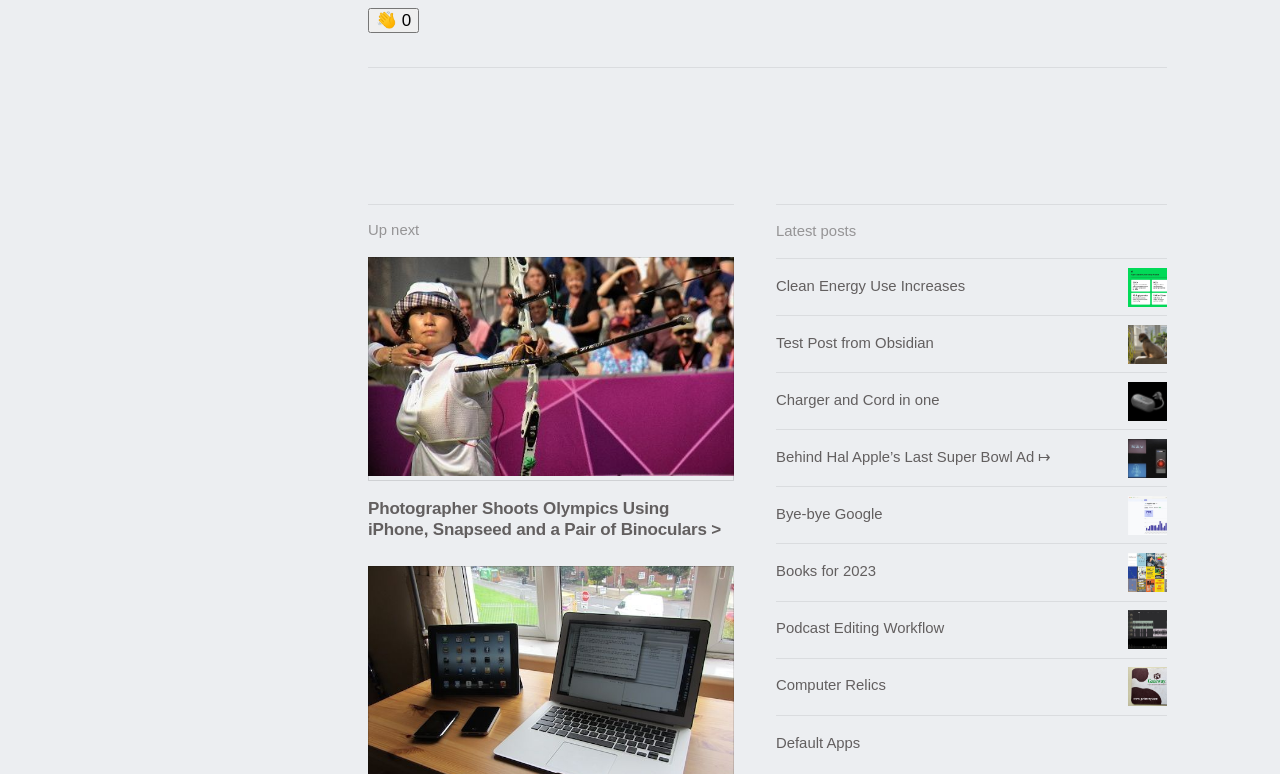Highlight the bounding box coordinates of the element you need to click to perform the following instruction: "Open the link about Clean Energy."

[0.606, 0.333, 0.912, 0.407]